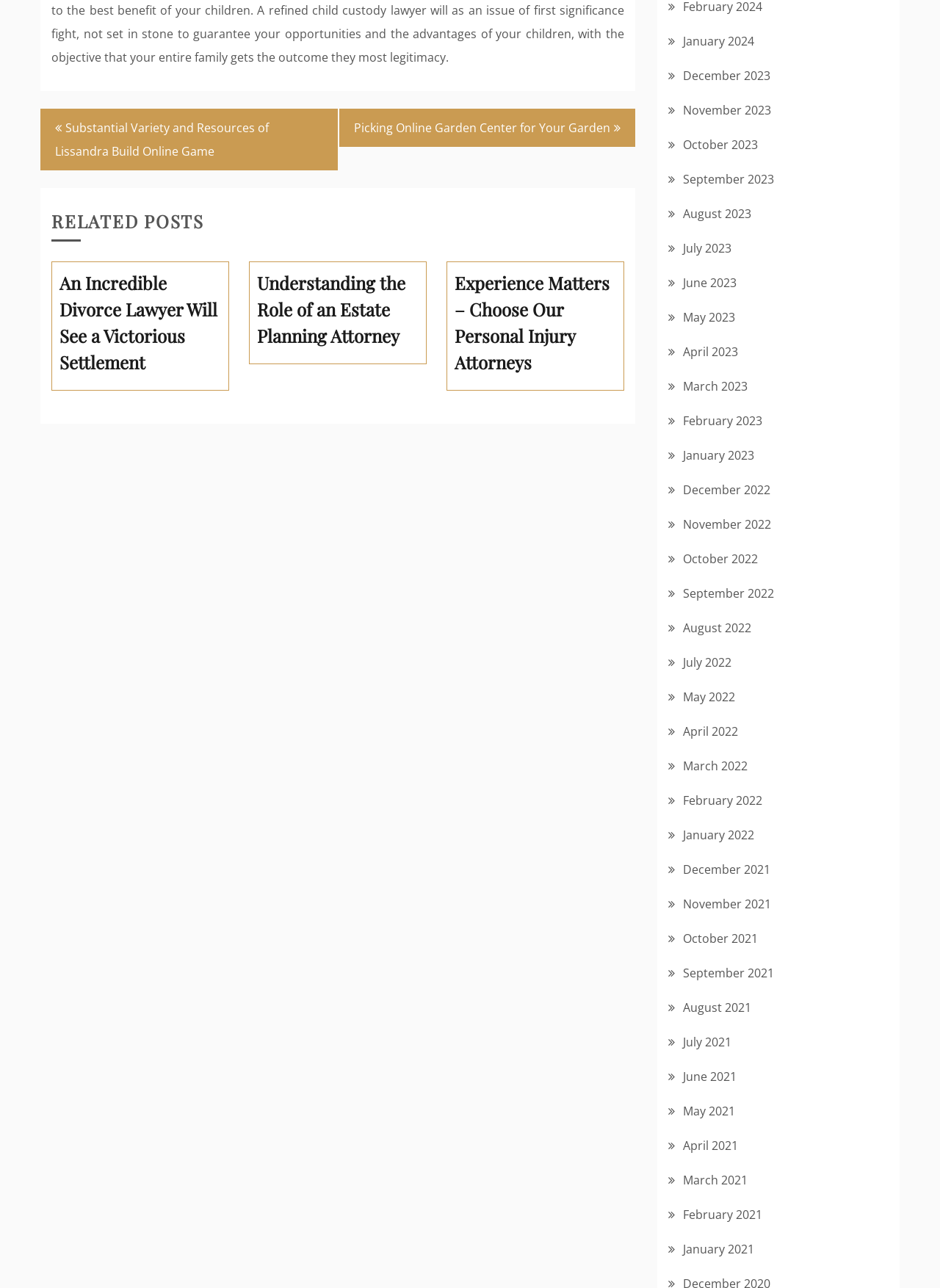Locate the bounding box coordinates of the element that should be clicked to execute the following instruction: "Click on 'Substantial Variety and Resources of Lissandra Build Online Game'".

[0.043, 0.084, 0.359, 0.132]